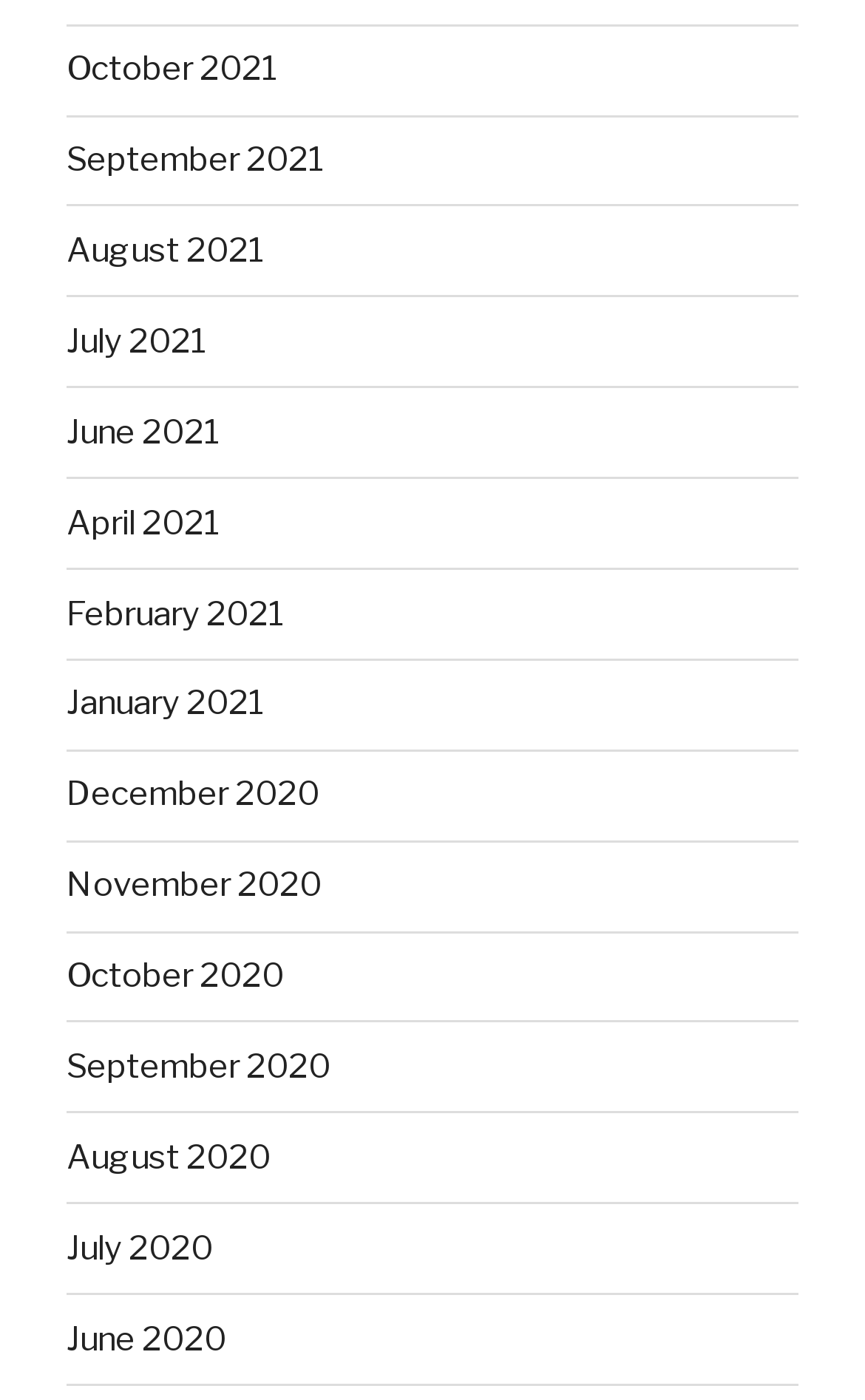What is the position of the link 'June 2020'?
Please answer the question as detailed as possible based on the image.

By comparing the y1 and y2 coordinates of the bounding box of each link, I found that the link 'June 2020' has a y1 coordinate of 0.942, which is one of the largest y1 coordinates among all links, indicating that it is located at the bottom of the list.